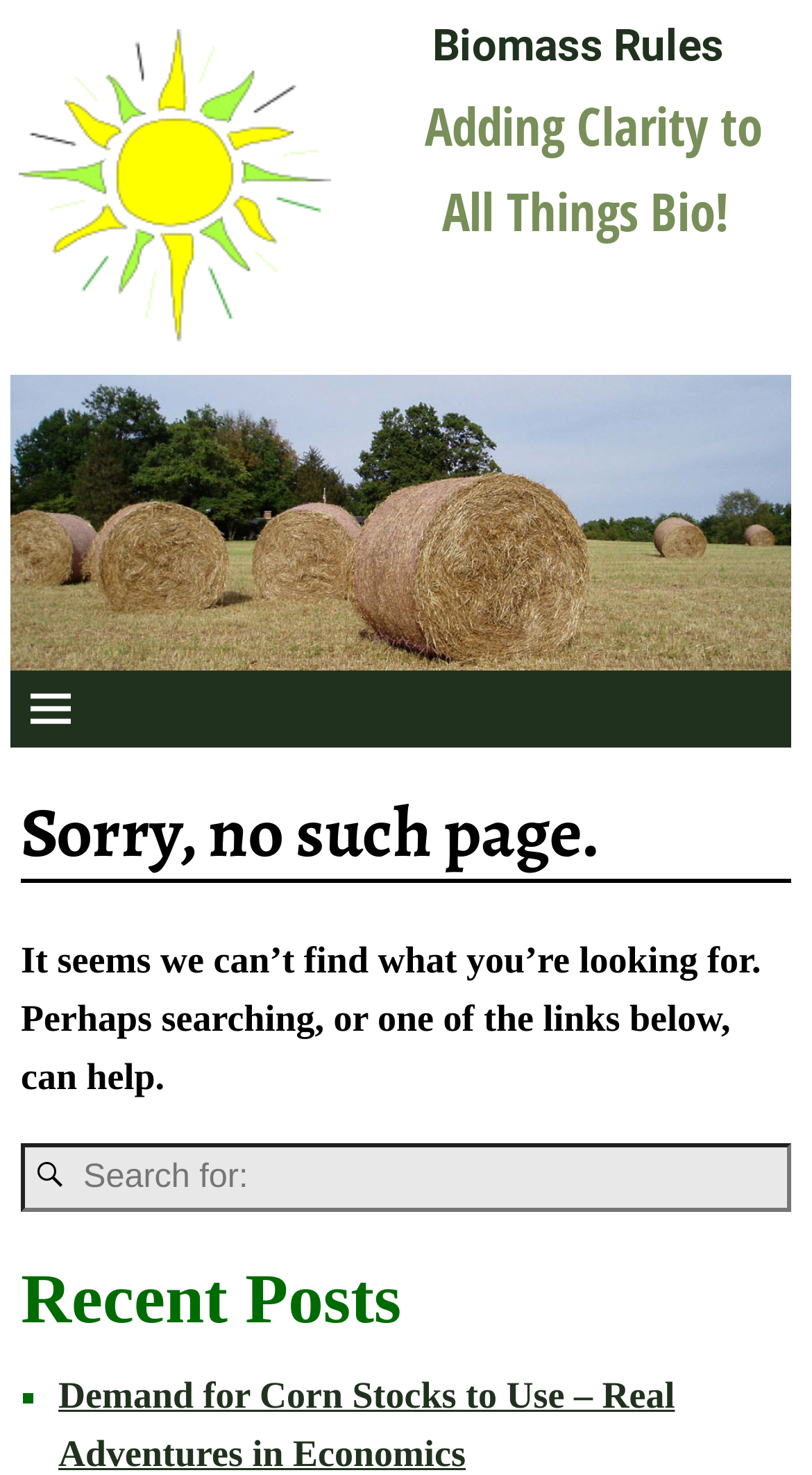Carefully examine the image and provide an in-depth answer to the question: What is the name of the website?

The name of the website can be determined by looking at the link element with the text 'Biomass Rules' which appears multiple times on the page, indicating that it is the title of the website.